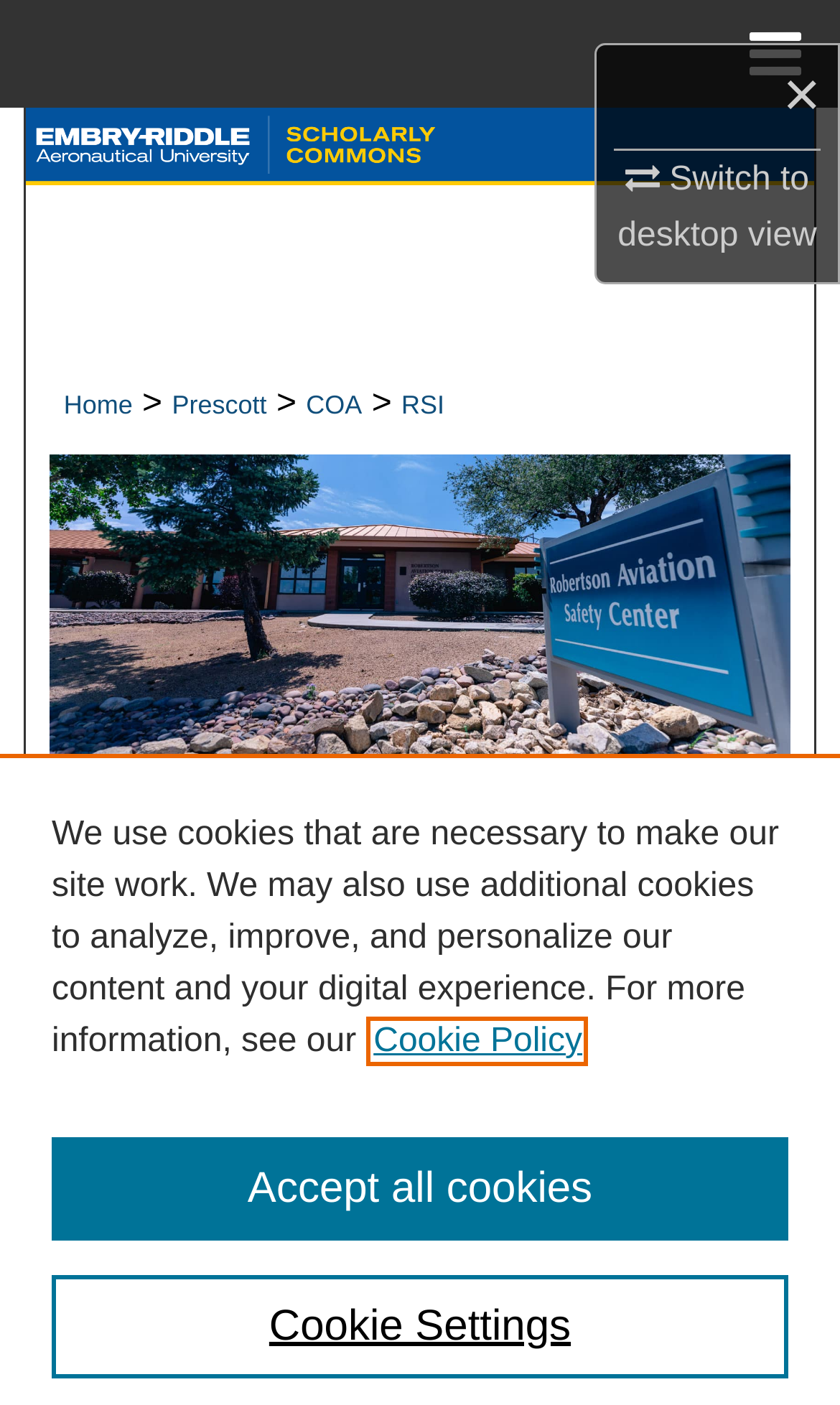Describe every aspect of the webpage comprehensively.

The webpage is about the Robertson Safety Institute (RSI) at Prescott, which is part of the College of Aviation at Embry-Riddle Aeronautical University. 

At the top right corner, there is a close button and a link to switch to desktop view. Next to it, there is a menu button. 

On the top left, there is a hidden menu with links to Home, Search, Browse Collections, My Account, About, and DC Network Digital Commons Network. 

Below the hidden menu, there is a prominent link to Scholarly Commons, accompanied by two images, one of which is the logo of Embry-Riddle Aeronautical University. 

To the right of the Scholarly Commons link, there is a navigation breadcrumb trail showing the path from Home to Prescott to COA to RSI. 

Below the breadcrumb trail, there is a large image of The Robertson Safety Institute (RSI) - Prescott, followed by a heading with the same title. The heading also contains a link to the same title. 

At the bottom of the page, there is a privacy alert dialog with a description of the website's cookie policy. The dialog has a link to the Cookie Policy and two buttons, one for Cookie Settings and one to Accept all cookies.